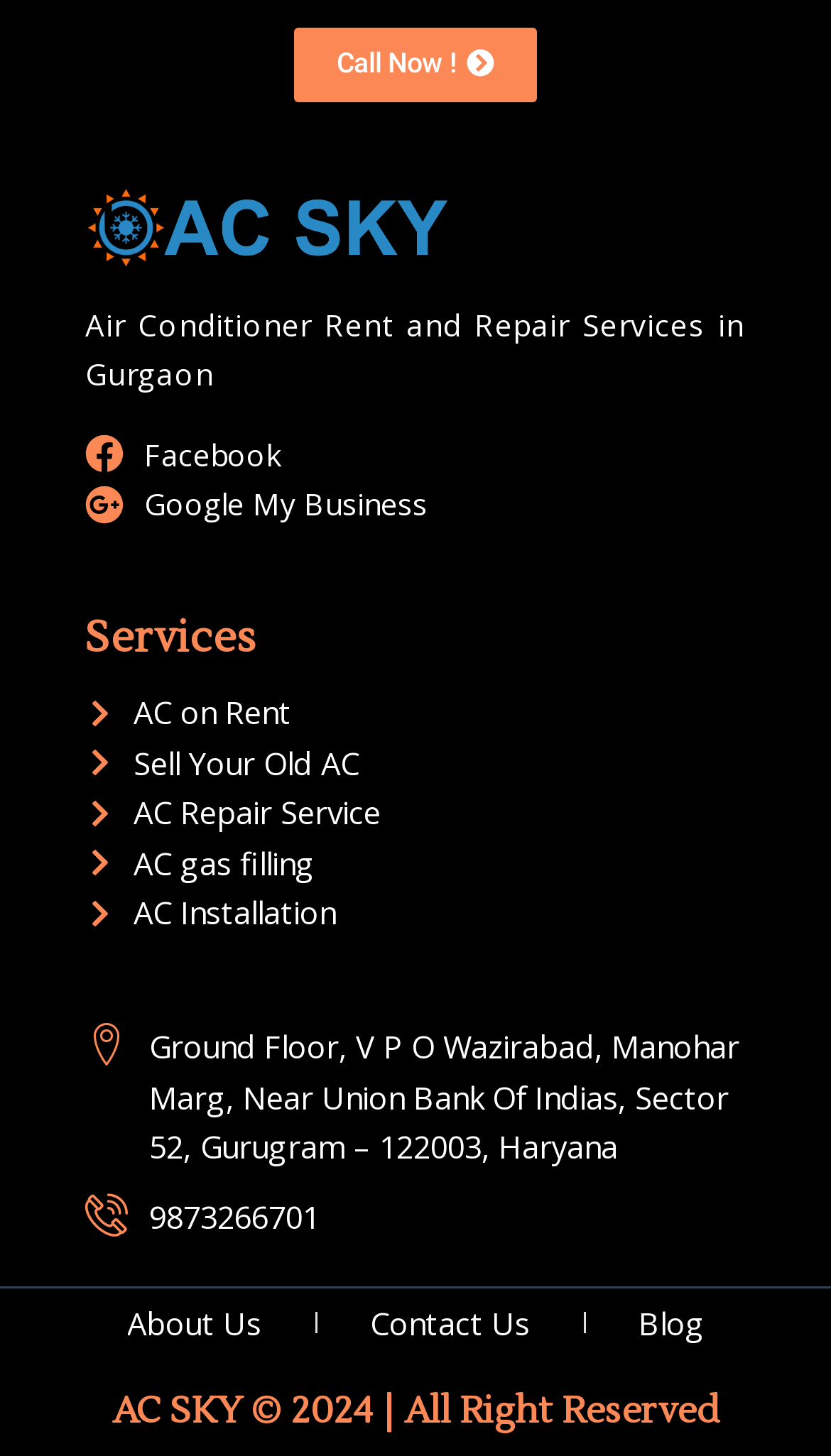What social media platforms does the company have?
Answer the question with as much detail as possible.

The social media platforms can be found in the top section of the webpage, where there are links to the company's Facebook and Google My Business pages.